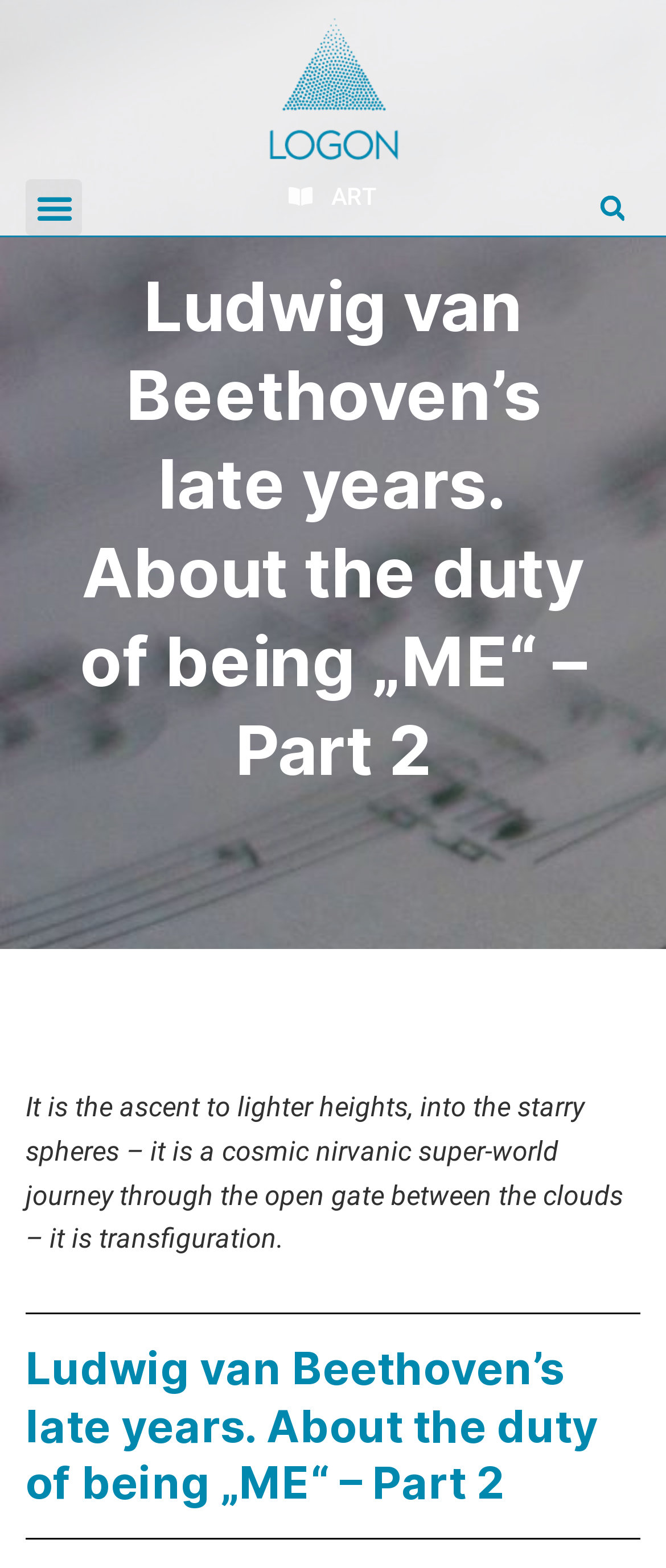Refer to the image and provide an in-depth answer to the question: 
What is the function of the search bar?

The search bar, accompanied by a 'Search' button, is likely used to search for specific content within the webpage or website, allowing users to quickly find relevant information.